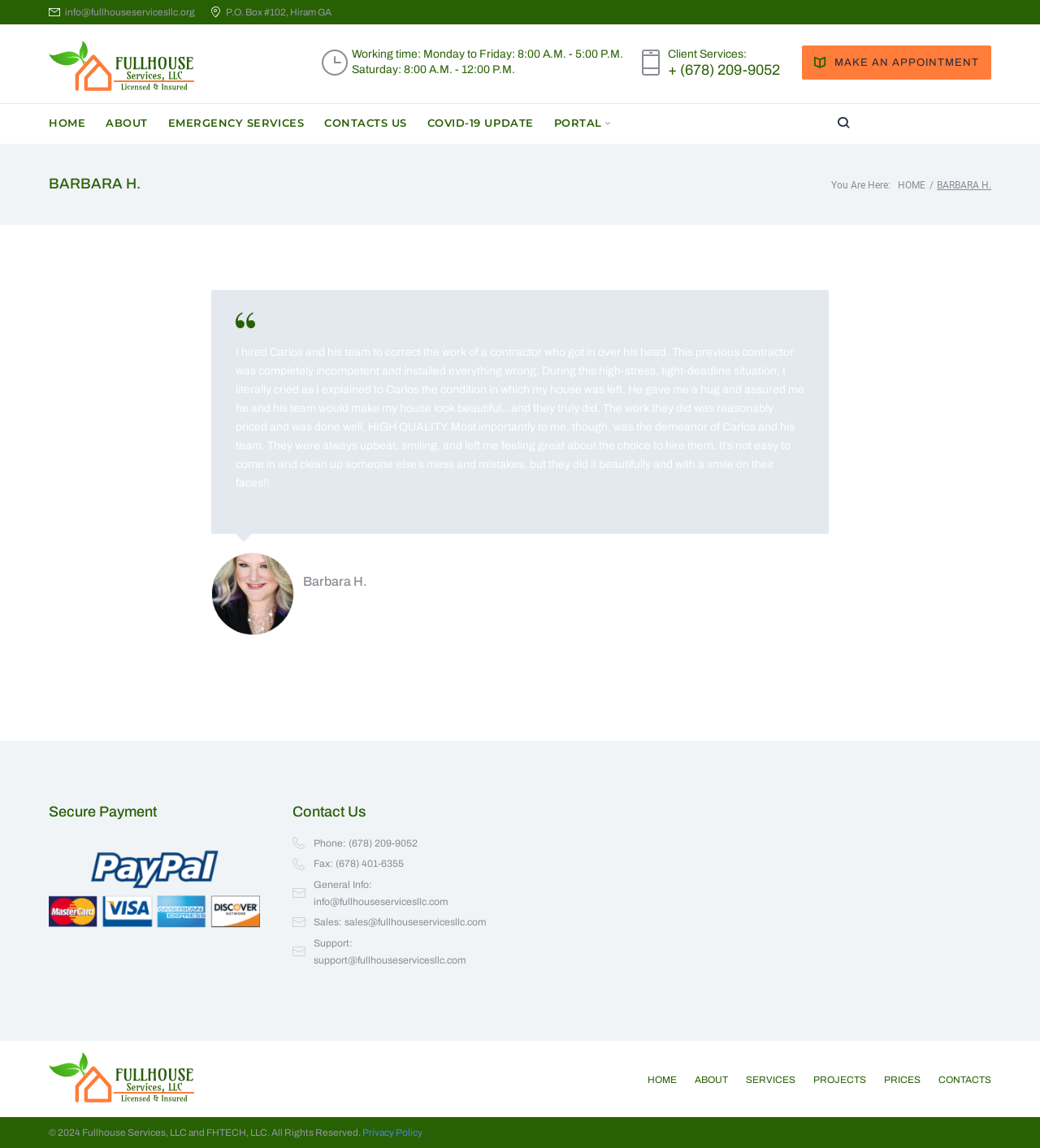Use a single word or phrase to answer the question:
Who is the author of the testimonial?

Barbara H.